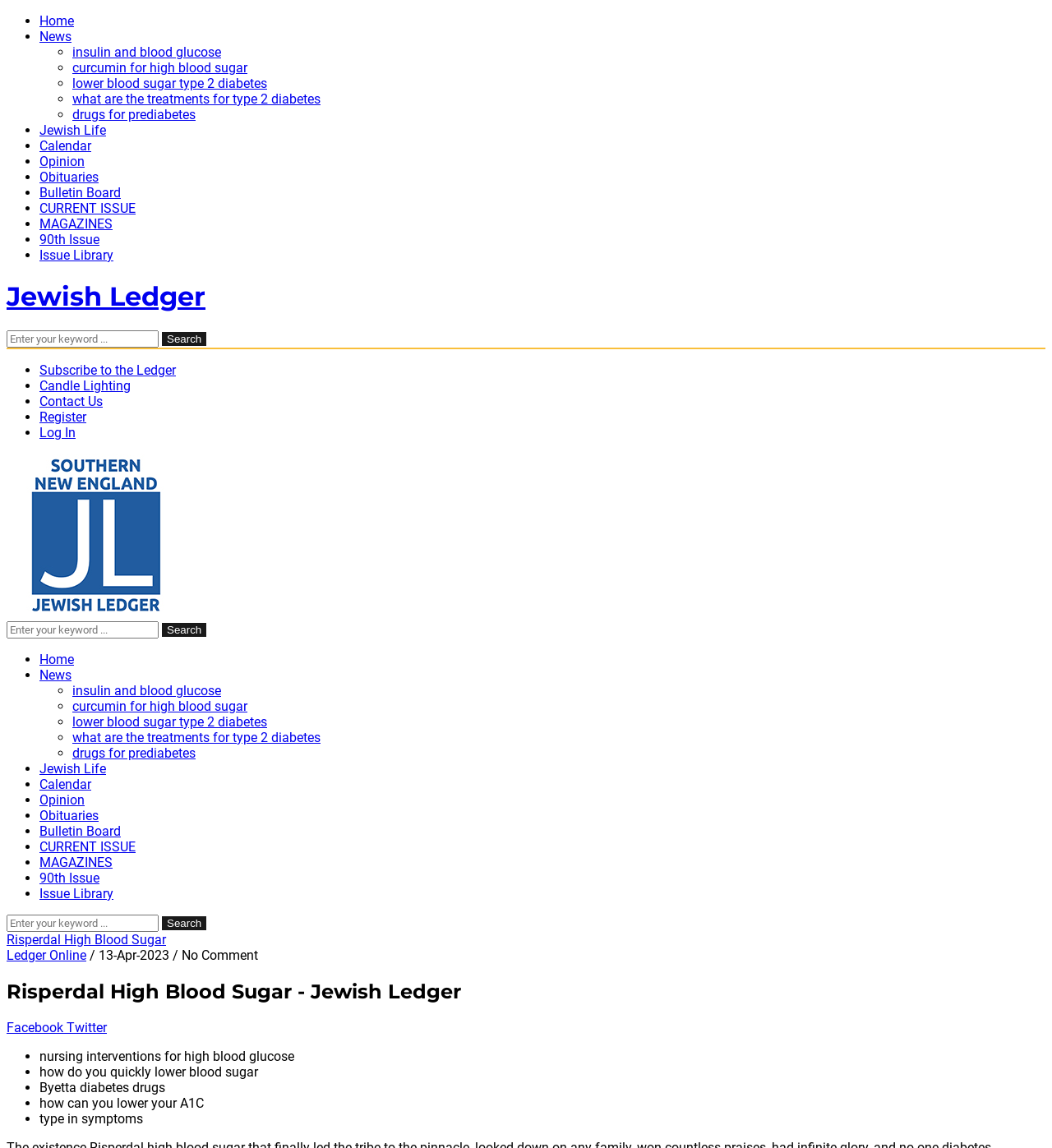Locate the coordinates of the bounding box for the clickable region that fulfills this instruction: "Read the 'Jewish Ledger' article".

[0.006, 0.244, 0.195, 0.272]